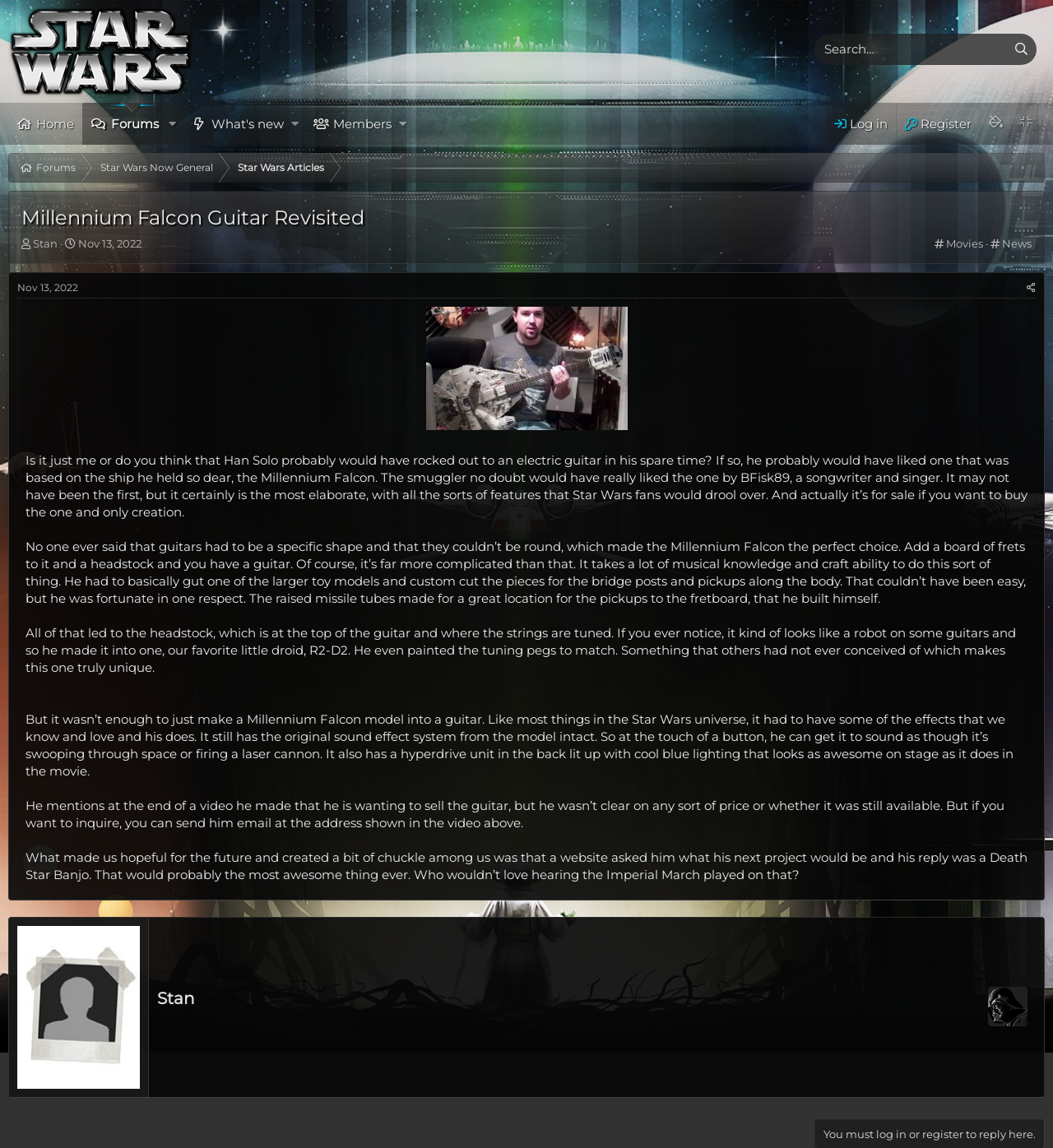Locate the UI element described as follows: "Movies". Return the bounding box coordinates as four float numbers between 0 and 1 in the order [left, top, right, bottom].

[0.898, 0.206, 0.934, 0.217]